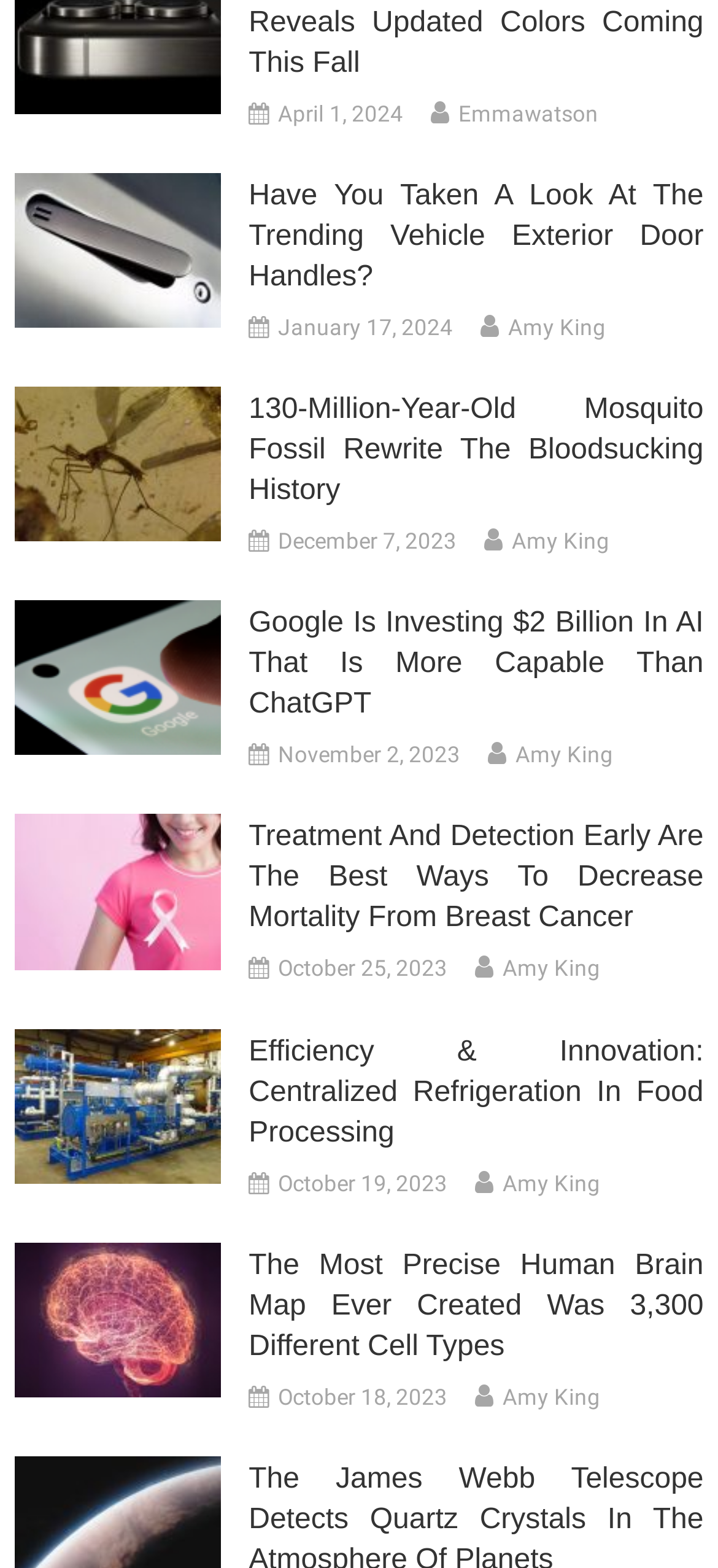Bounding box coordinates are to be given in the format (top-left x, top-left y, bottom-right x, bottom-right y). All values must be floating point numbers between 0 and 1. Provide the bounding box coordinate for the UI element described as: October 19, 2023October 19, 2023

[0.387, 0.743, 0.623, 0.768]